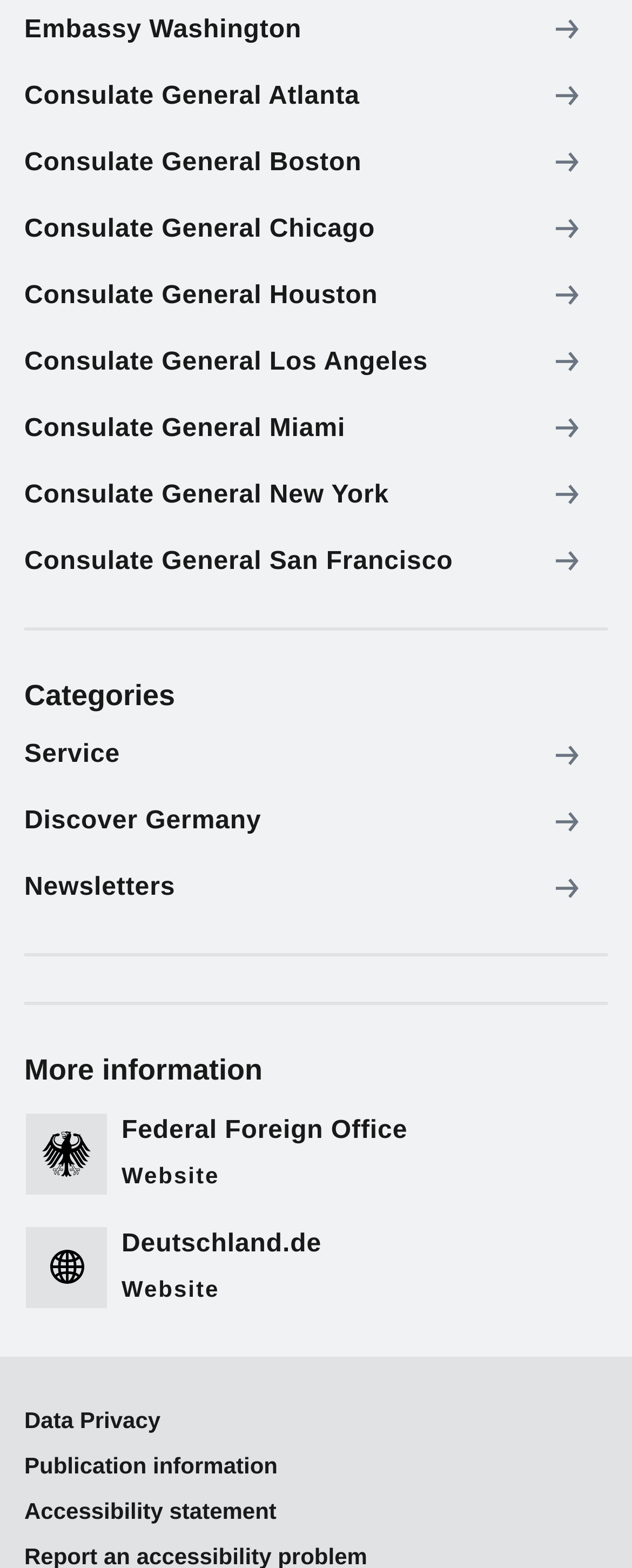How many consulate generals are listed?
Please answer the question with as much detail as possible using the screenshot.

I counted the number of links with 'Consulate General' in their text, and there are 9 of them.